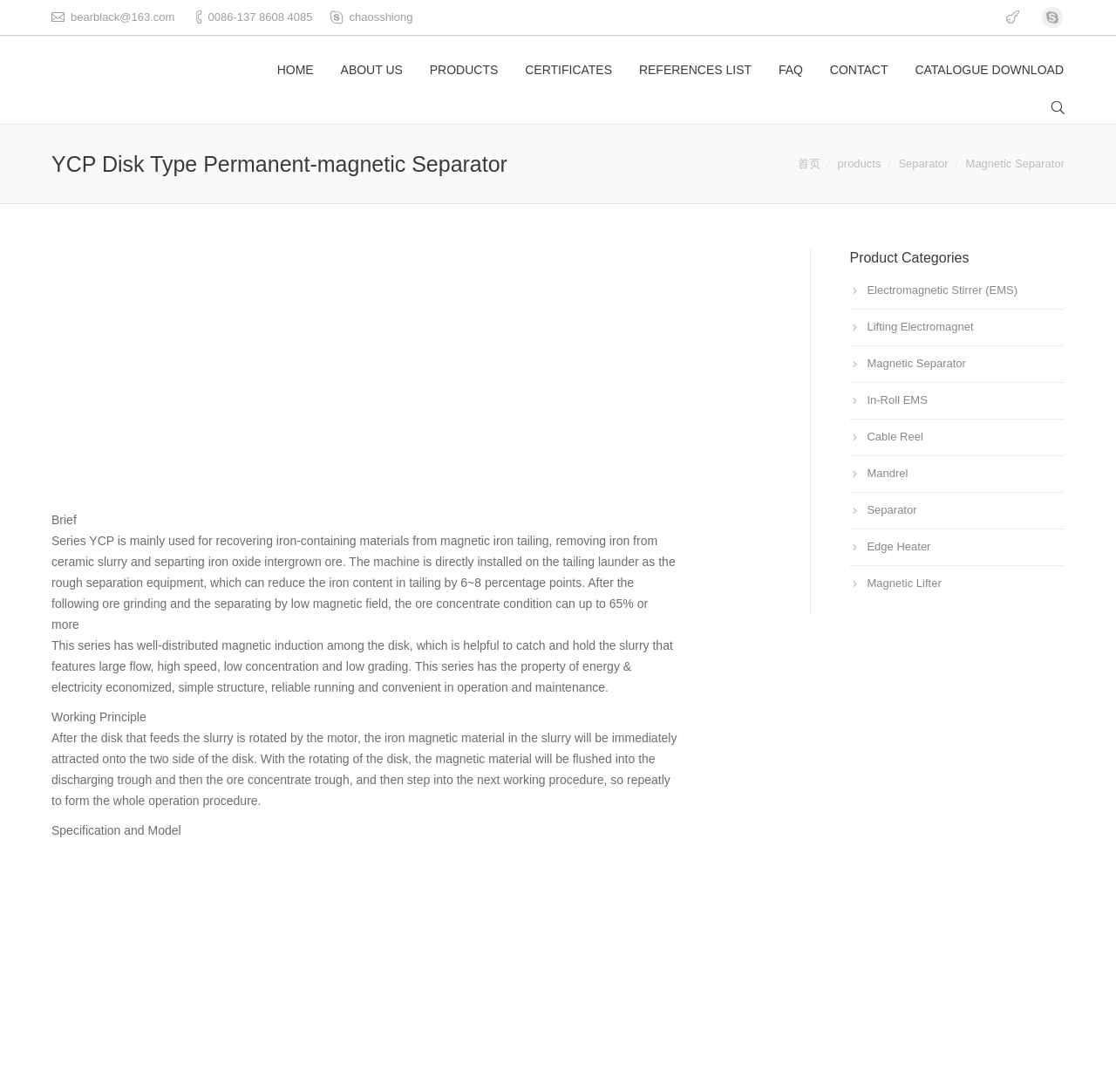Answer succinctly with a single word or phrase:
What is the company name?

Hunan Kemeida Electric Co., Ltd